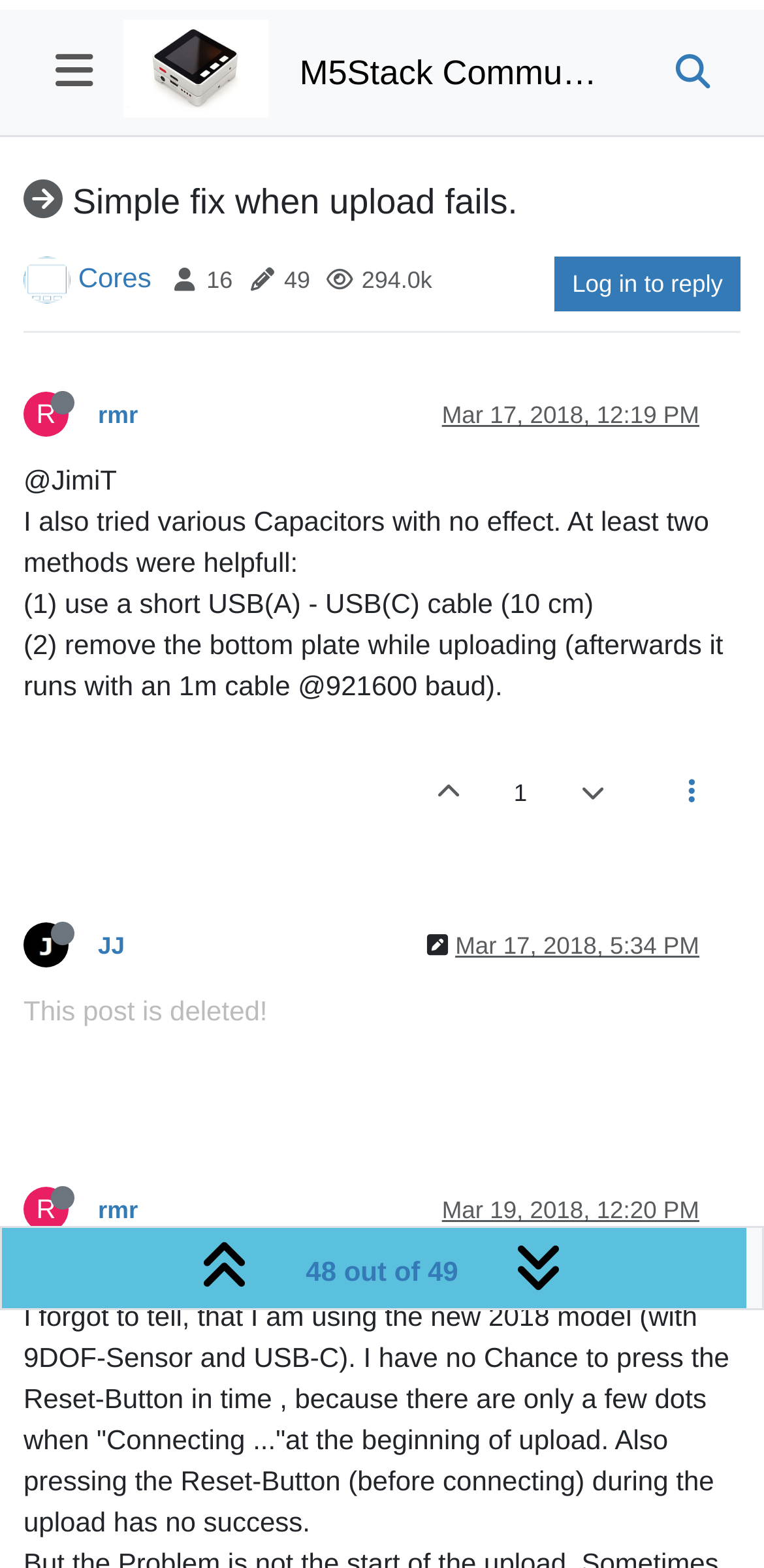Please identify the bounding box coordinates of the clickable area that will allow you to execute the instruction: "View the user profile of rmr".

[0.128, 0.249, 0.181, 0.267]